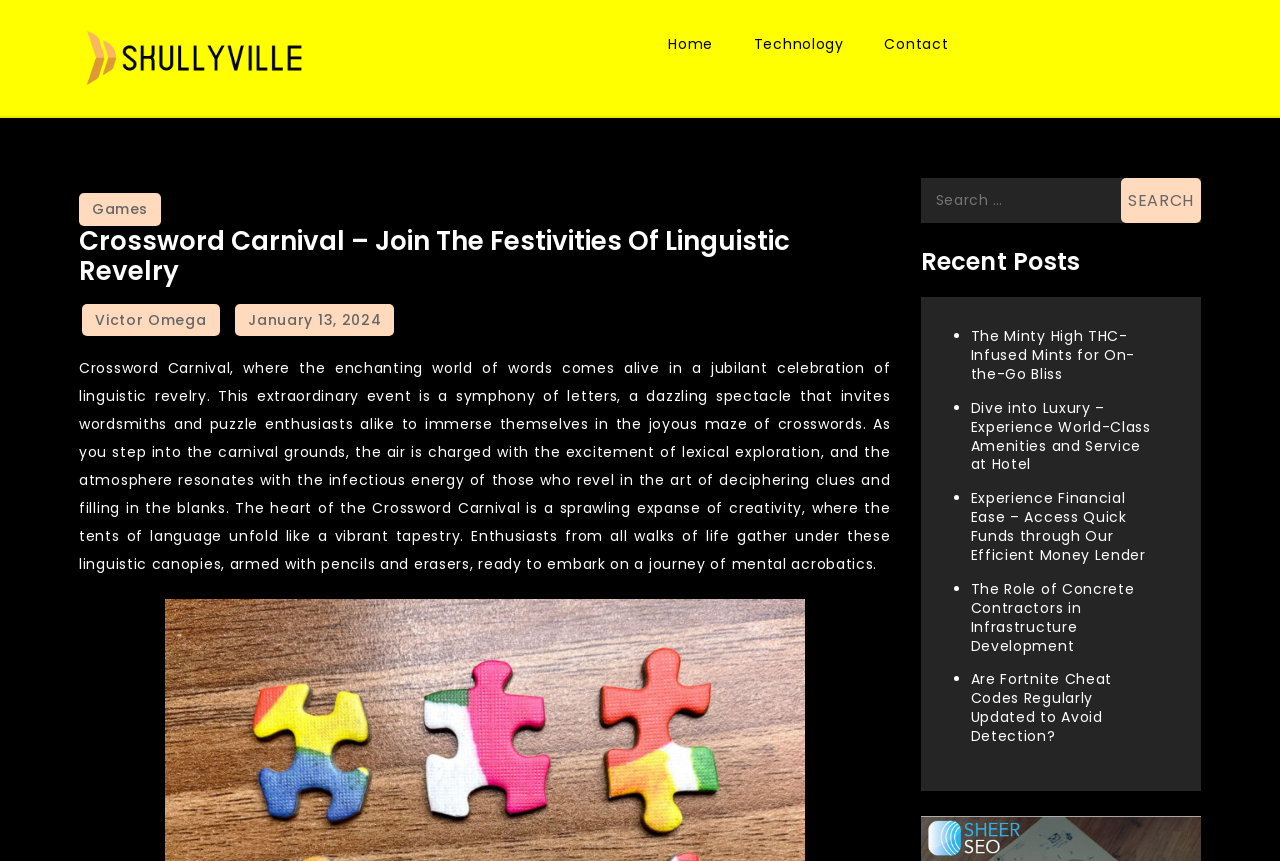Can you identify the bounding box coordinates of the clickable region needed to carry out this instruction: 'Read the 'Recent Posts''? The coordinates should be four float numbers within the range of 0 to 1, stated as [left, top, right, bottom].

[0.719, 0.288, 0.938, 0.322]